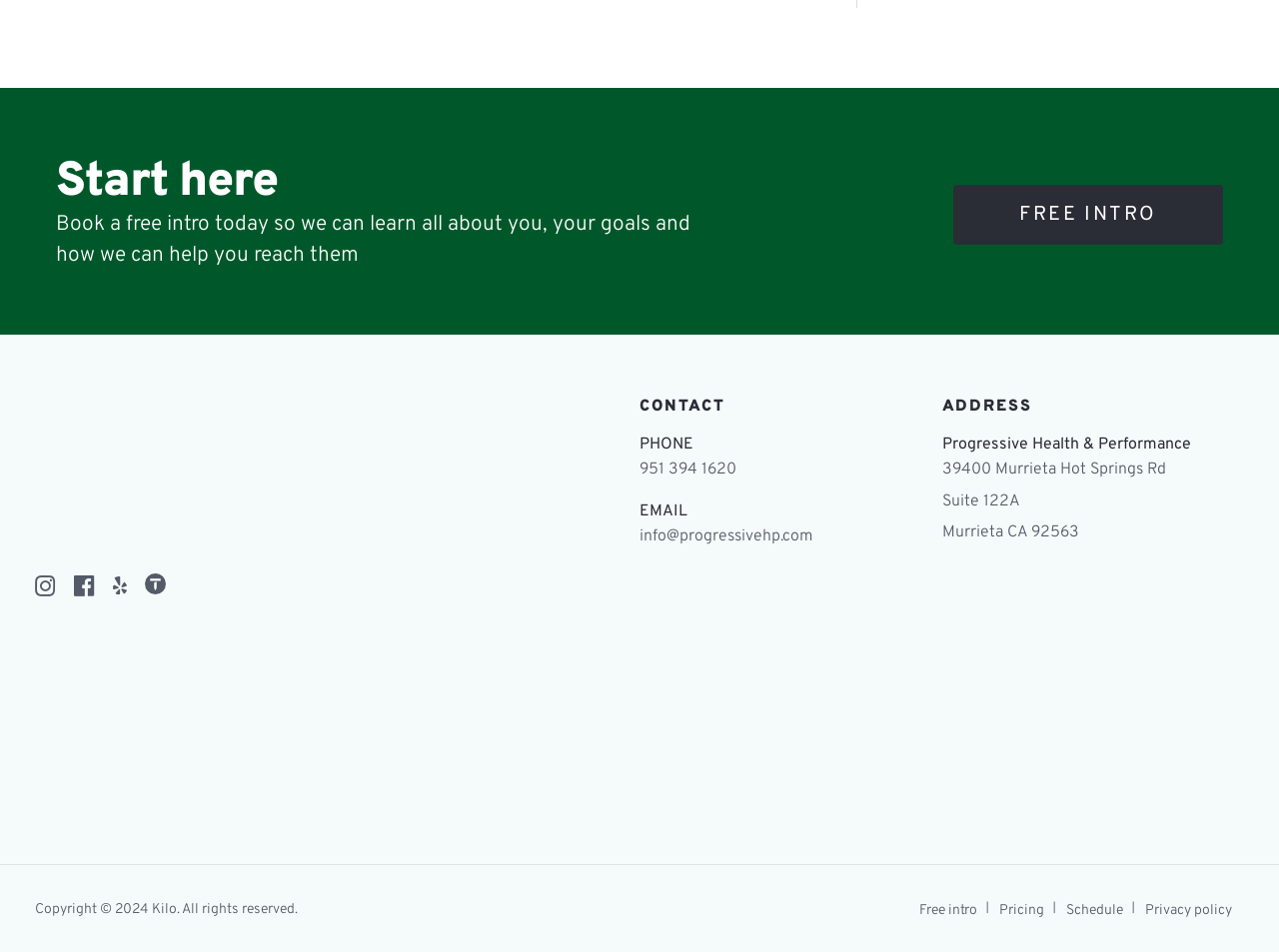What is the address of Progressive Health & Performance?
Could you answer the question in a detailed manner, providing as much information as possible?

The address of Progressive Health & Performance can be found in the footer section of the webpage, under the 'ADDRESS' section, where it is listed as 'Progressive Health & Performance 39400 Murrieta Hot Springs Rd Suite 122A Murrieta CA 92563'.